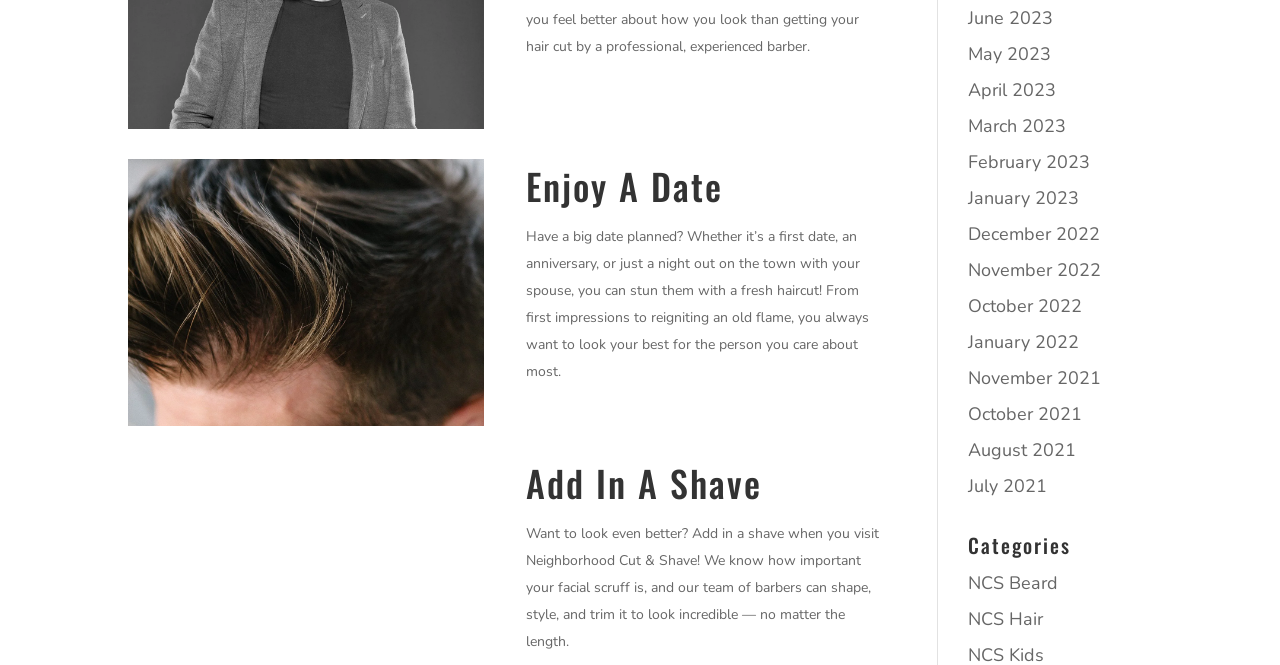Please provide a detailed answer to the question below by examining the image:
What is the tone of the webpage?

The tone of the webpage is professional and inviting, as evidenced by the use of headings, paragraphs, and images that convey a sense of expertise and friendliness. The language used is also formal and encouraging, suggesting that the website is trying to appeal to customers who are looking for a high-quality haircut and shave experience.